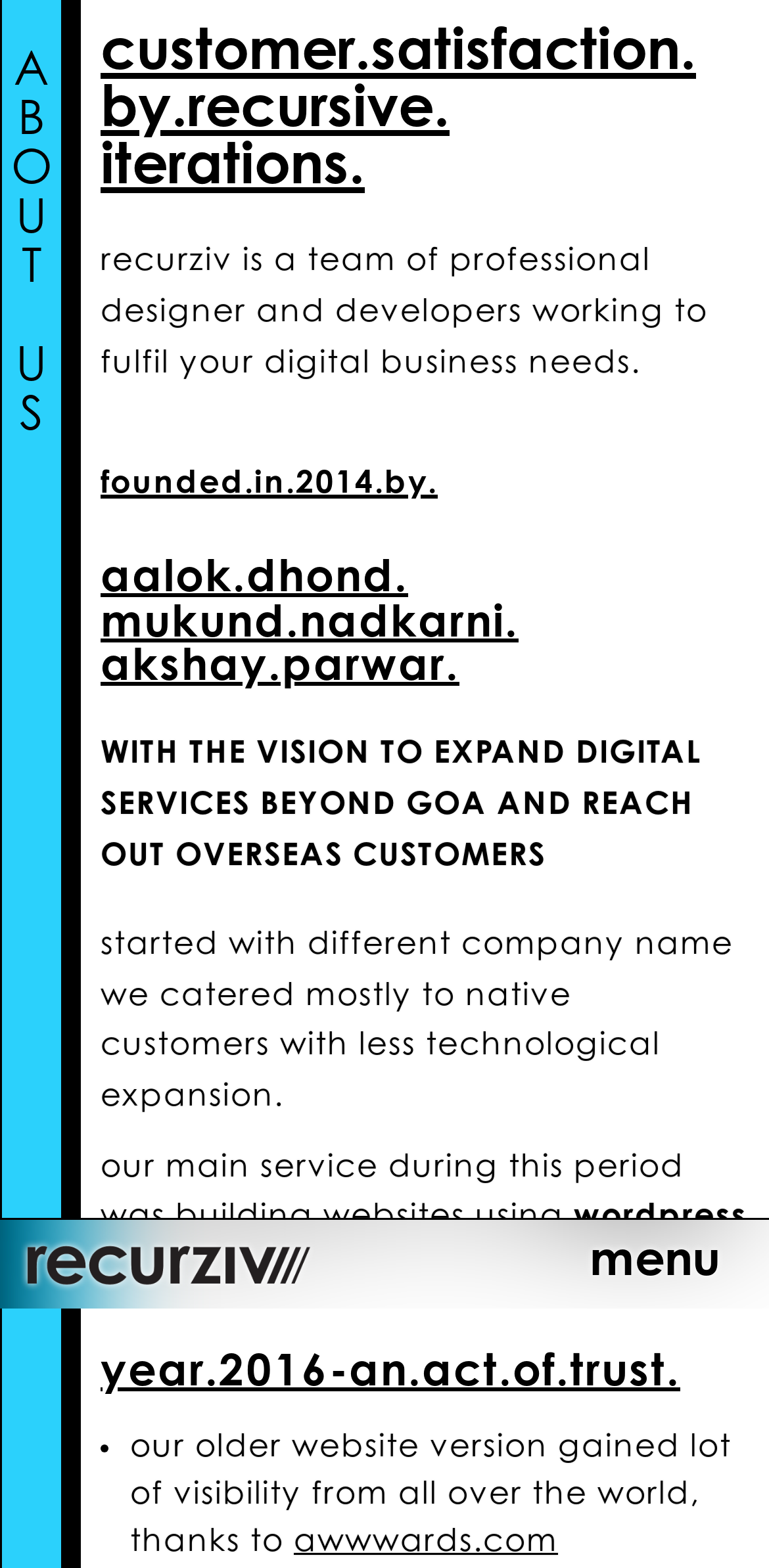Answer in one word or a short phrase: 
What award did the company's older website version gain?

Awwwards